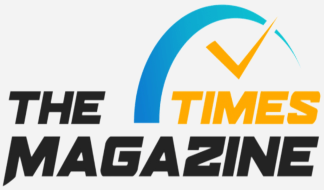What is the purpose of the bold typography?
Offer a detailed and exhaustive answer to the question.

The caption explains that the bold typography enhances the logo's visibility and impact, making it visually appealing and memorable for readers.